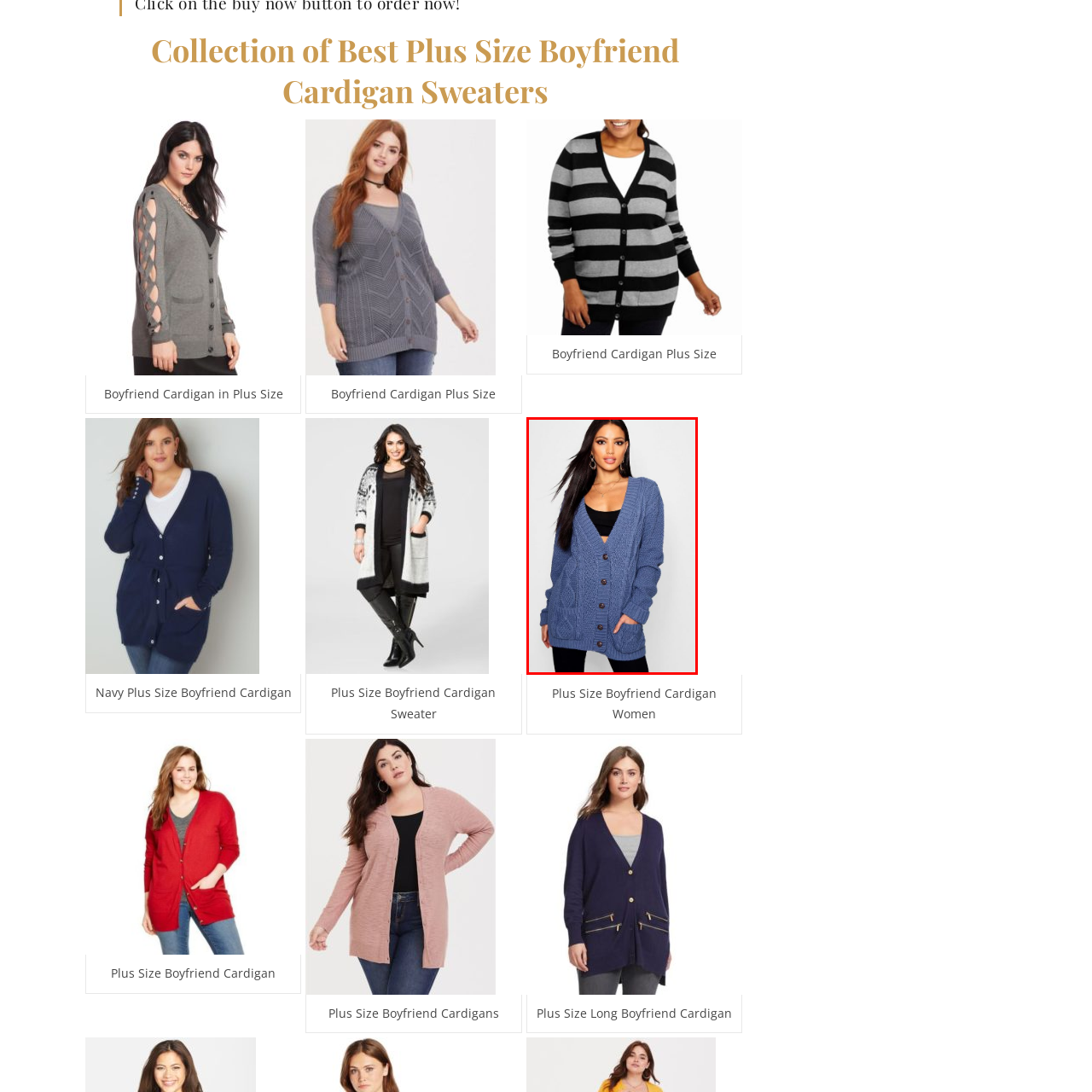Focus on the image surrounded by the red bounding box, please answer the following question using a single word or phrase: What is the purpose of the pockets on the cardigan?

To enhance practicality